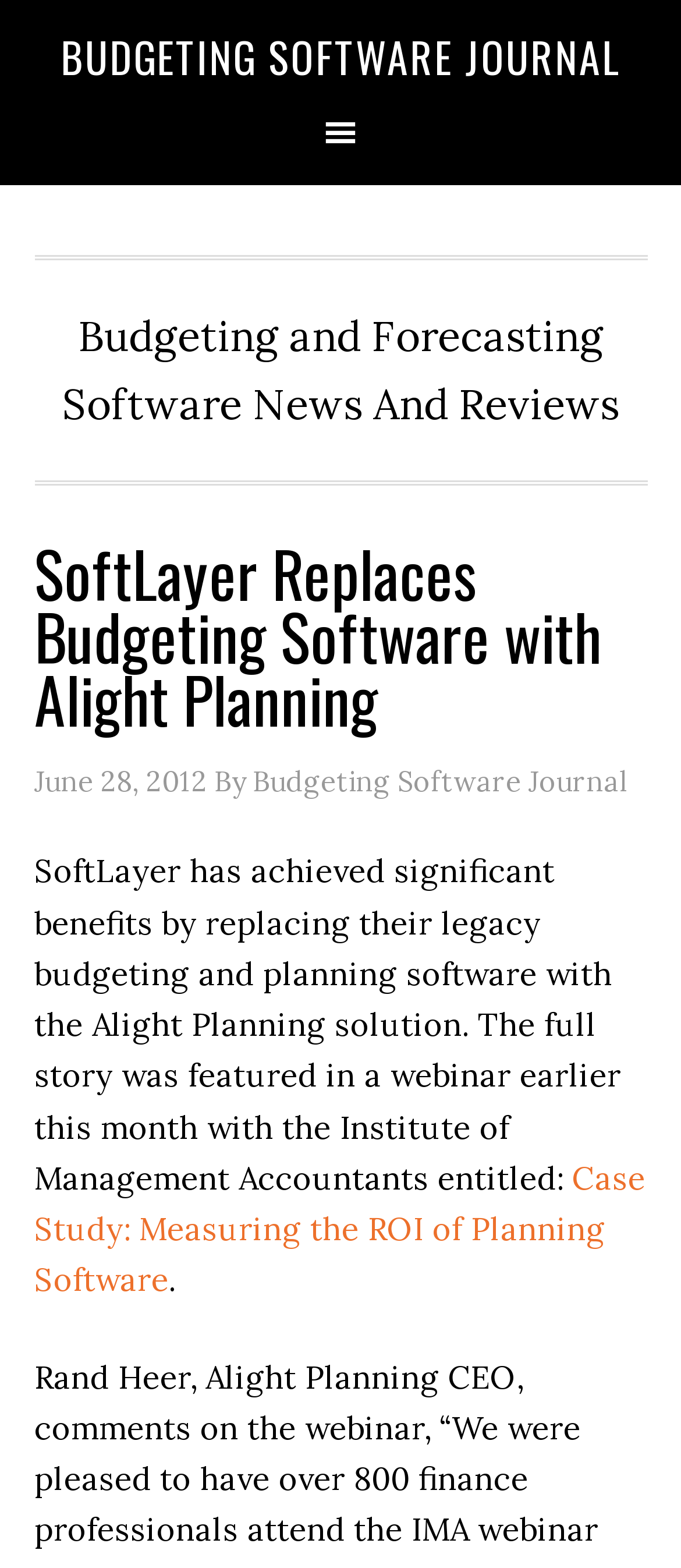Locate and extract the headline of this webpage.

SoftLayer Replaces Budgeting Software with Alight Planning